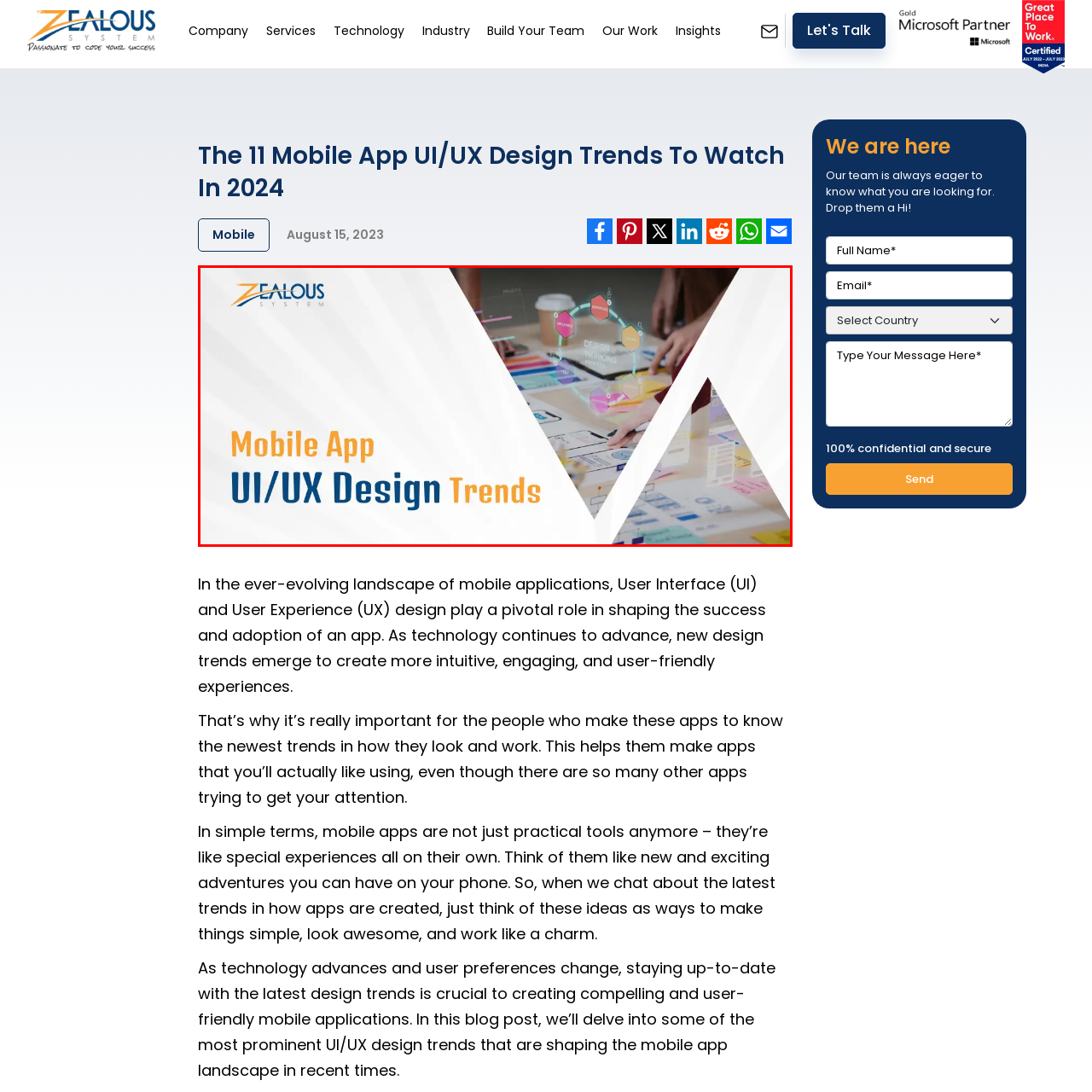Inspect the image within the red box and provide a detailed and thorough answer to the following question: What design methodology is highlighted?

Above the hands, eye-catching graphics representing concepts such as 'Design Thinking' highlight the focus on modern design methodologies. This suggests that the image is emphasizing the importance of Design Thinking in the context of mobile app development.